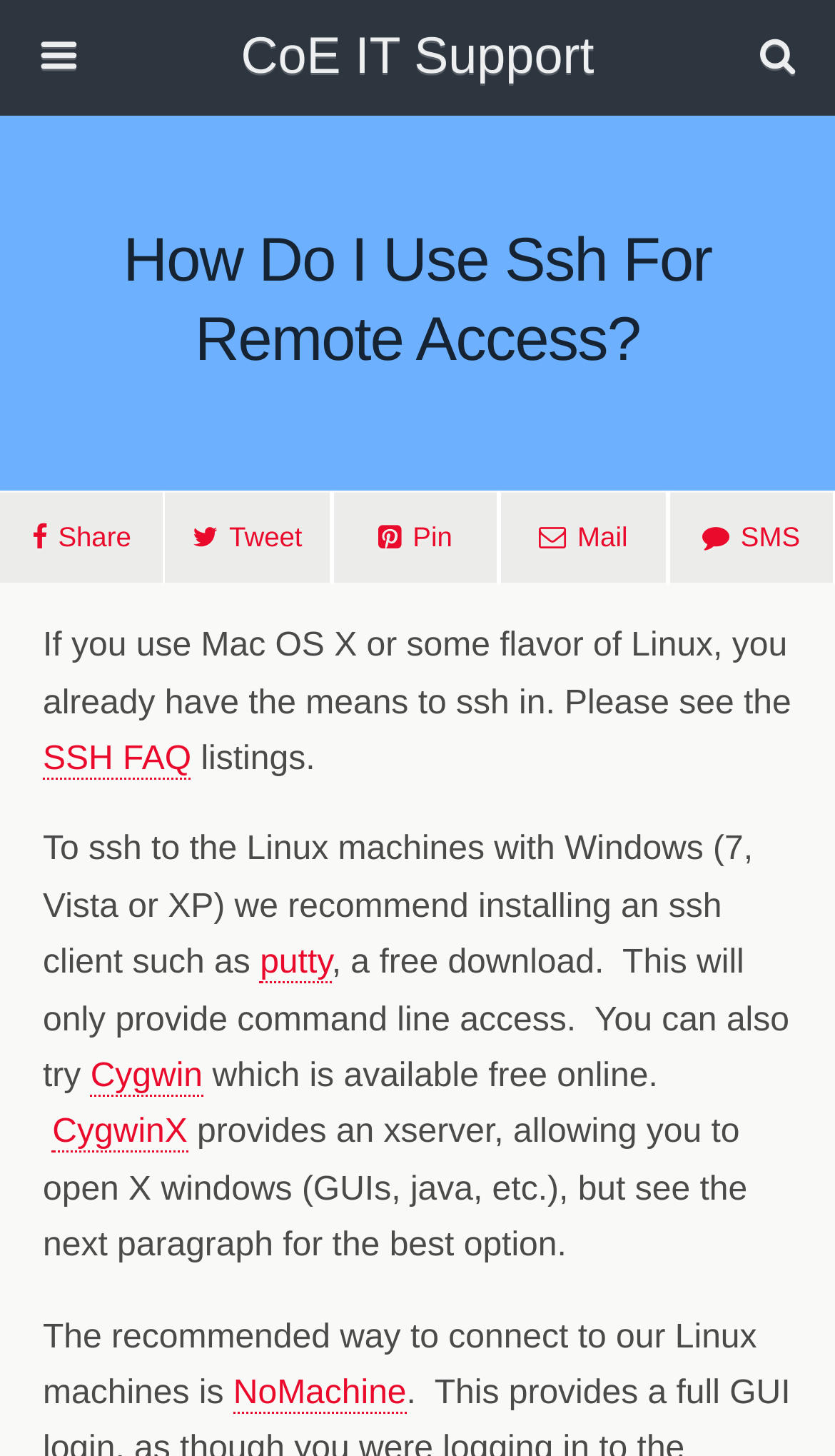Identify the bounding box coordinates for the element you need to click to achieve the following task: "Share this page". Provide the bounding box coordinates as four float numbers between 0 and 1, in the form [left, top, right, bottom].

[0.0, 0.337, 0.196, 0.402]